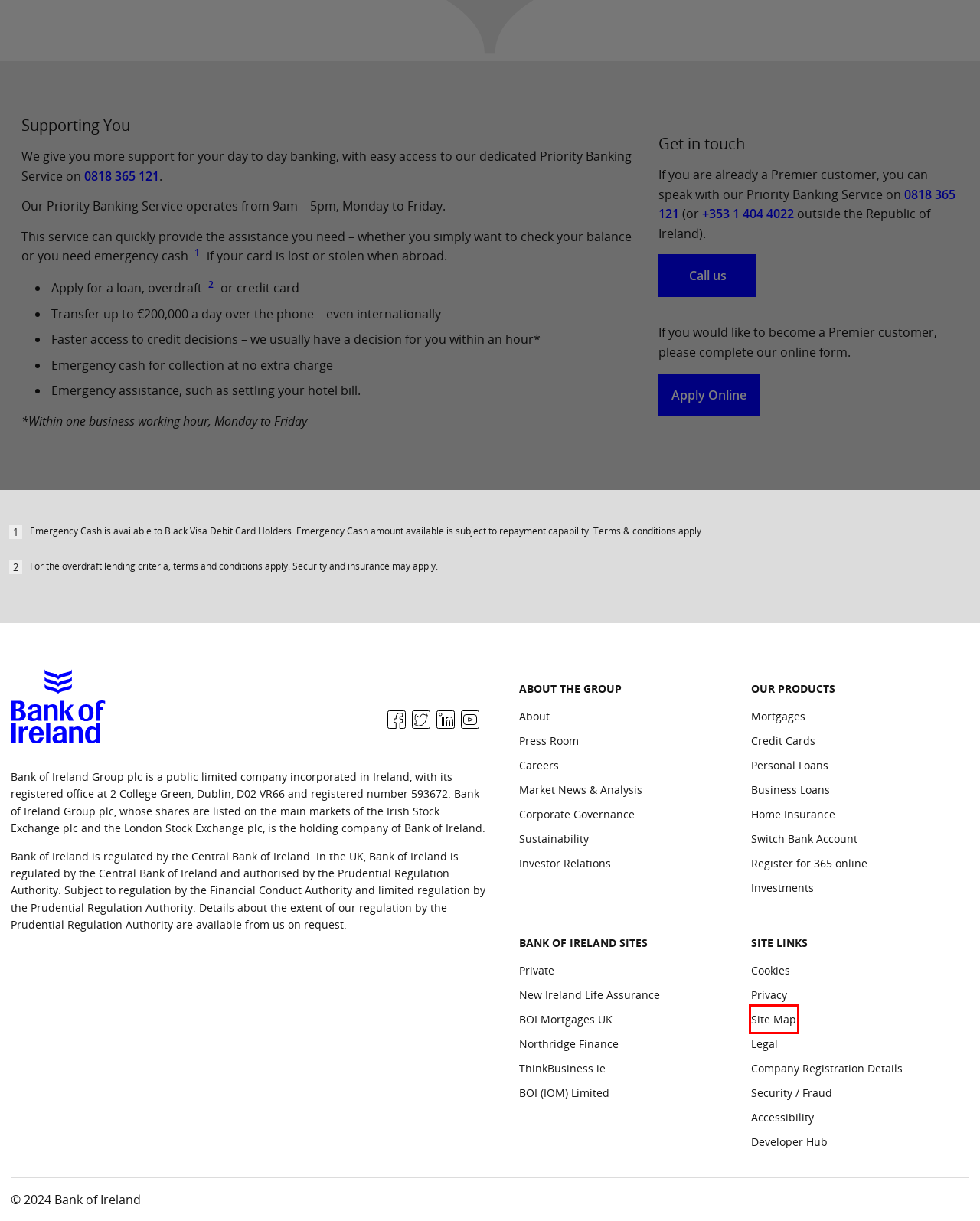You have received a screenshot of a webpage with a red bounding box indicating a UI element. Please determine the most fitting webpage description that matches the new webpage after clicking on the indicated element. The choices are:
A. Welcome to Private - Bank of Ireland
B. Terms & Conditions for the use of the Bank of Ireland group website - Bank of Ireland Group Website
C. Markets and Economy - Bank of Ireland Group Website
D. Data Privacy - Bank of Ireland Group Website
E. Site Map | Bank of Ireland
F. Investments - Bank of Ireland
G. Features & Benefits - Classic Credit Card - Bank of Ireland
H. Corporate Governance - Bank of Ireland Group Website

E